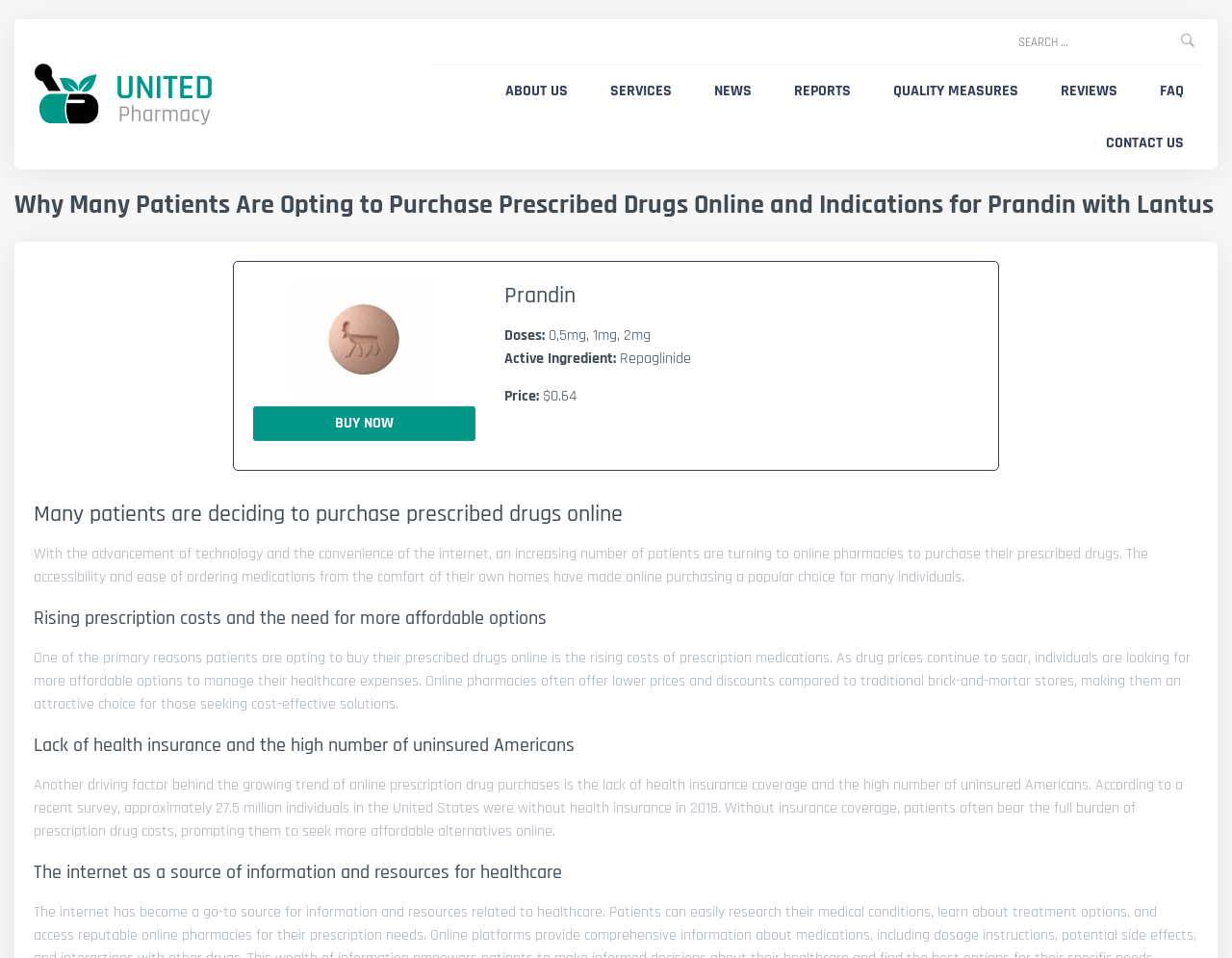Please provide the bounding box coordinate of the region that matches the element description: name="s" placeholder="Search …". Coordinates should be in the format (top-left x, top-left y, bottom-right x, bottom-right y) and all values should be between 0 and 1.

[0.825, 0.035, 0.948, 0.054]